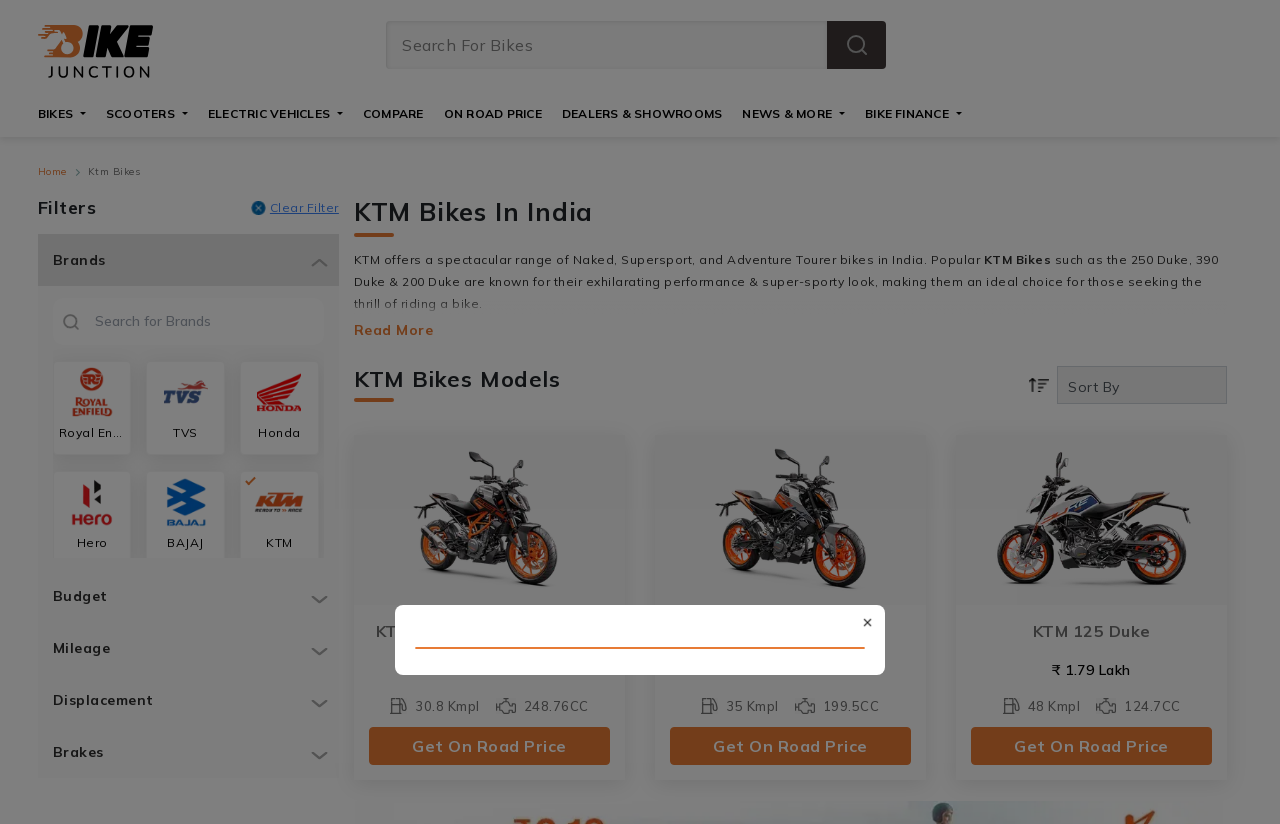Please identify the bounding box coordinates of the element's region that I should click in order to complete the following instruction: "Search for bikes". The bounding box coordinates consist of four float numbers between 0 and 1, i.e., [left, top, right, bottom].

[0.302, 0.026, 0.646, 0.084]